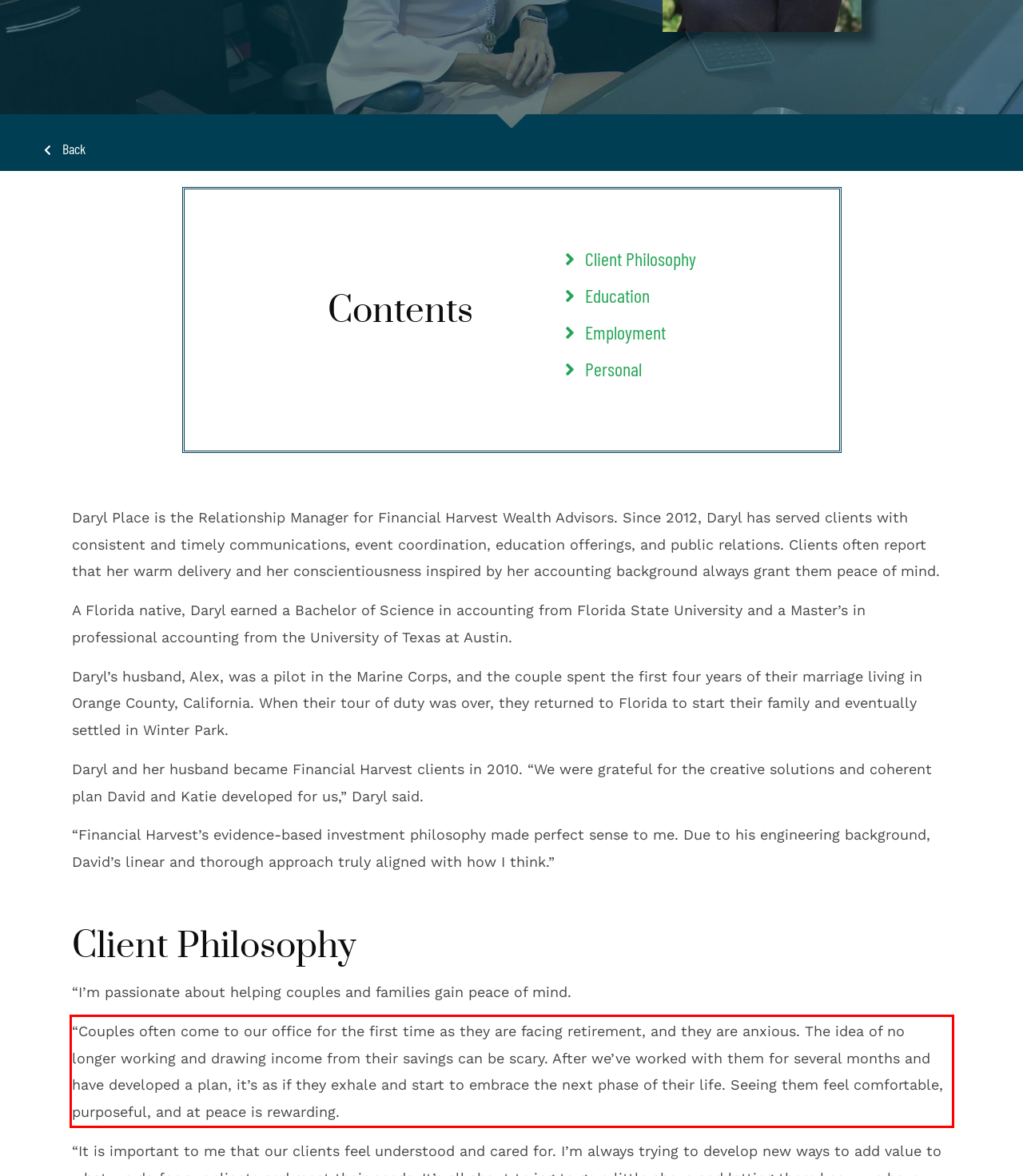Review the screenshot of the webpage and recognize the text inside the red rectangle bounding box. Provide the extracted text content.

“Couples often come to our office for the first time as they are facing retirement, and they are anxious. The idea of no longer working and drawing income from their savings can be scary. After we’ve worked with them for several months and have developed a plan, it’s as if they exhale and start to embrace the next phase of their life. Seeing them feel comfortable, purposeful, and at peace is rewarding.